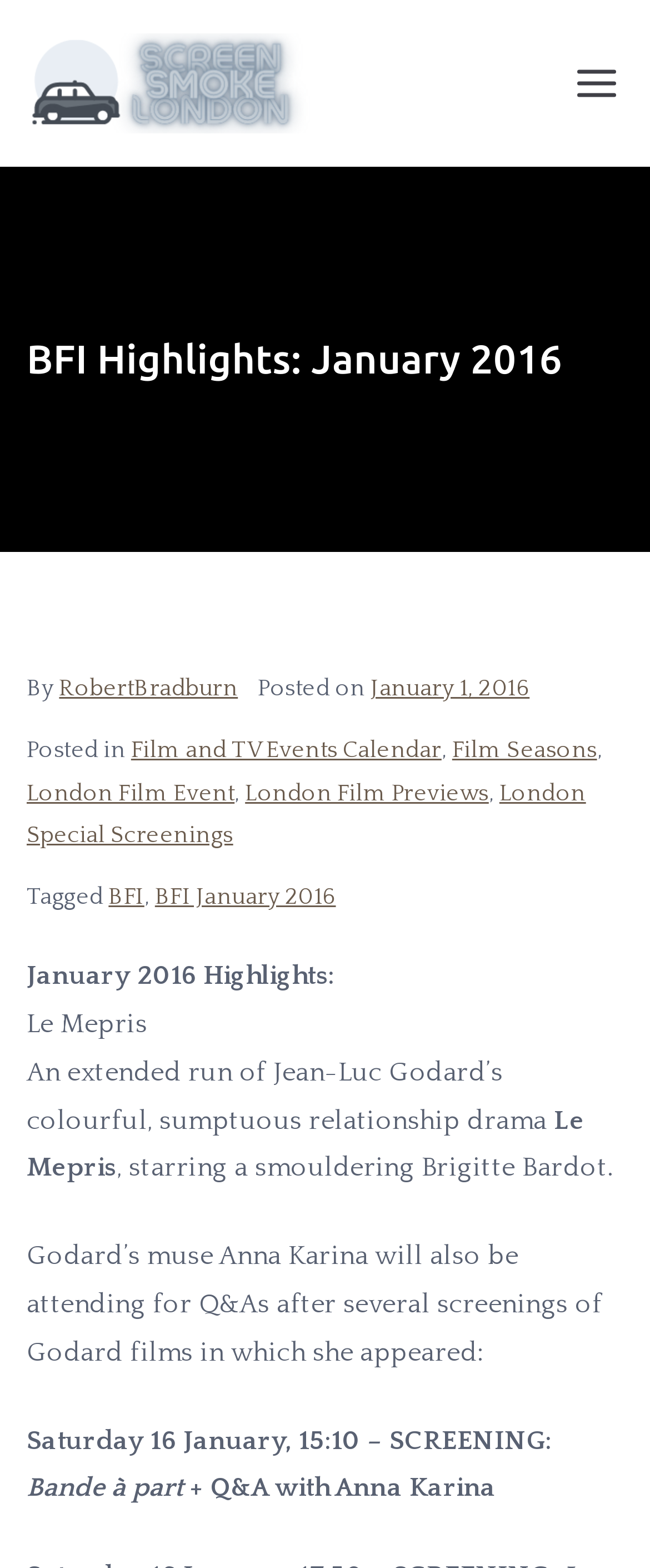Provide the bounding box coordinates of the area you need to click to execute the following instruction: "Click on the 'SMOKE SCREEN LONDON' link".

[0.041, 0.021, 0.477, 0.085]